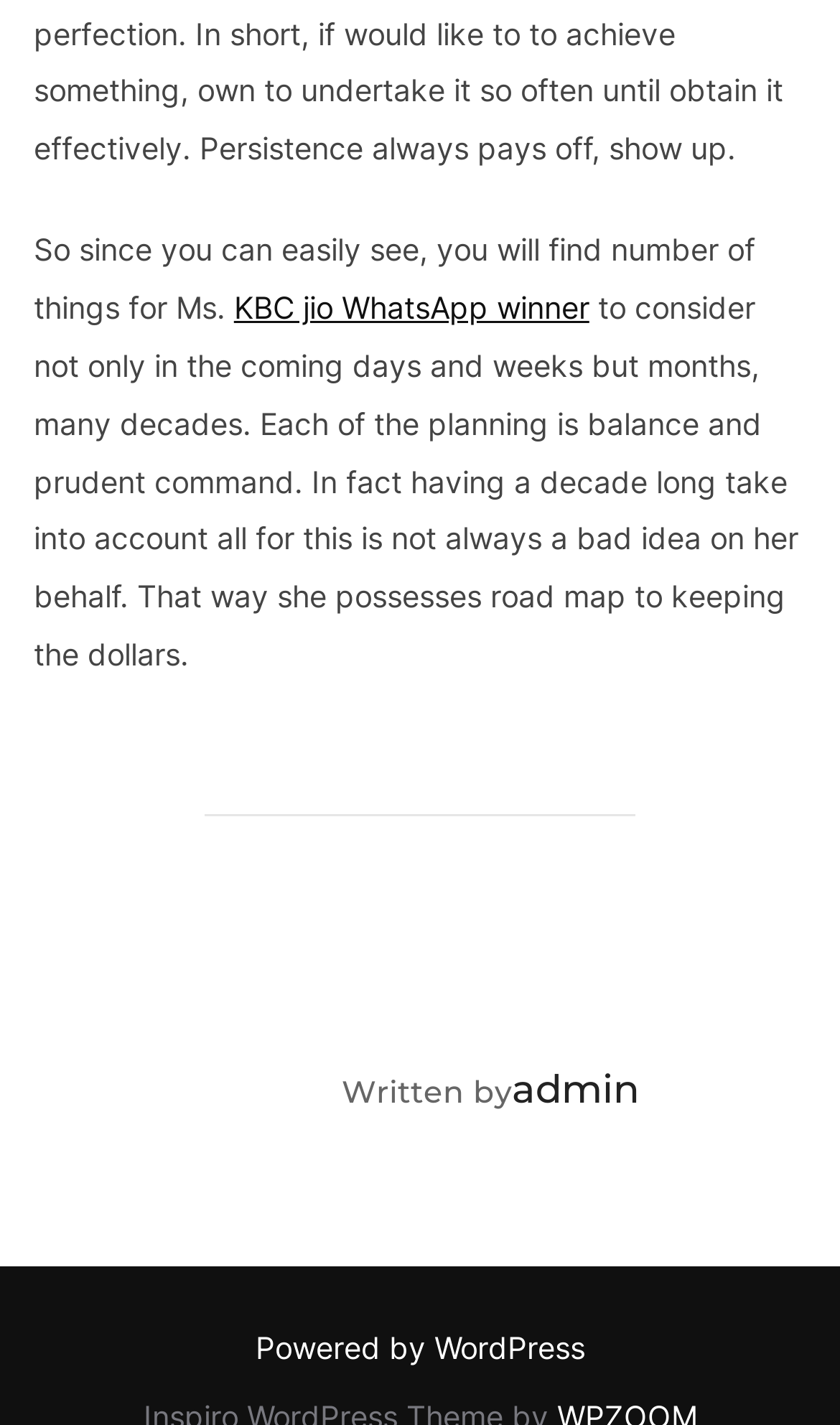What is the tone of the article?
Based on the visual information, provide a detailed and comprehensive answer.

The tone of the article can be inferred from the sentence 'Each of the planning is balance and prudent command.' which suggests that the article is written in a prudent and cautious tone.